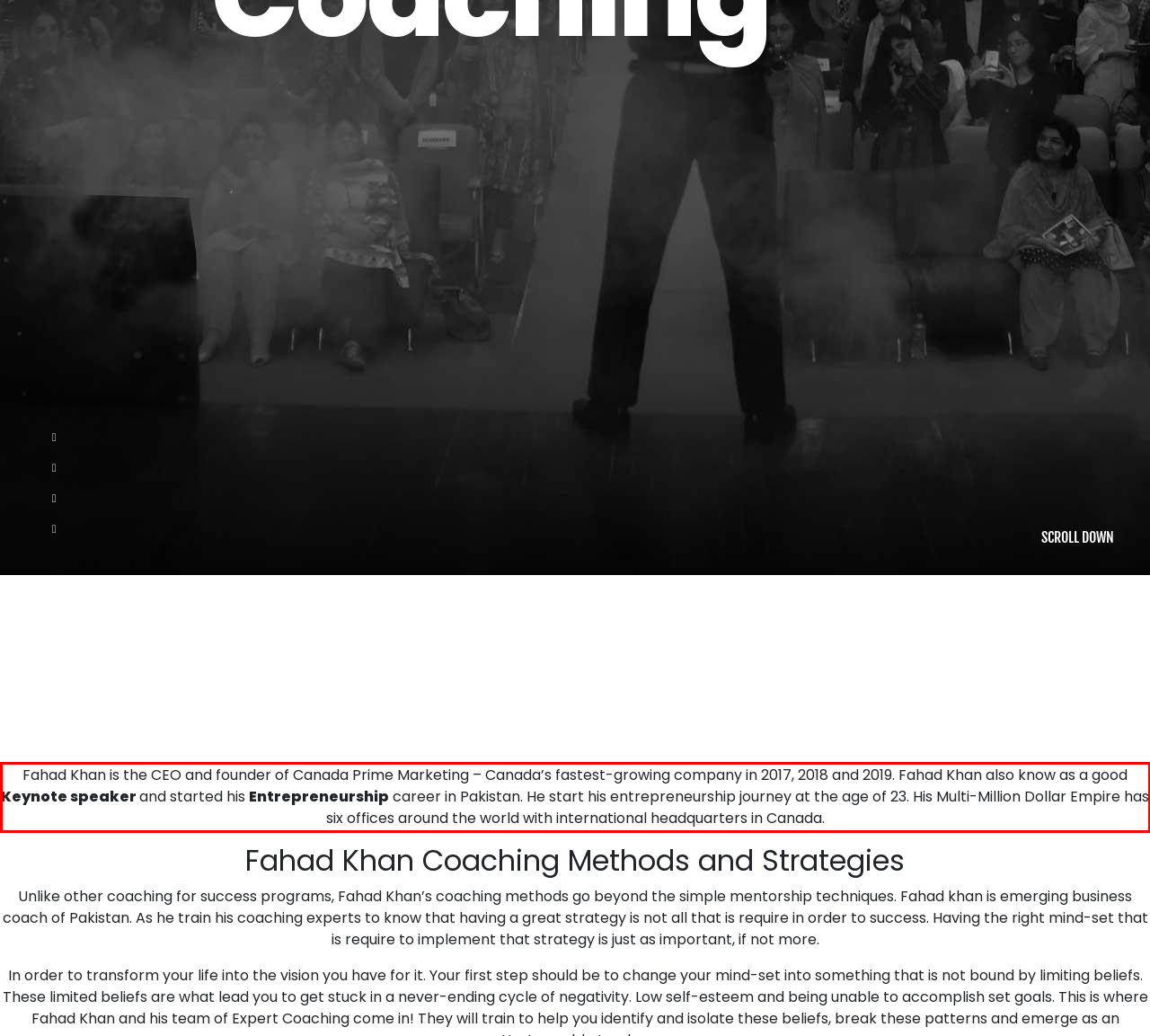Given the screenshot of a webpage, identify the red rectangle bounding box and recognize the text content inside it, generating the extracted text.

Fahad Khan is the CEO and founder of Canada Prime Marketing – Canada’s fastest-growing company in 2017, 2018 and 2019. Fahad Khan also know as a good Keynote speaker and started his Entrepreneurship career in Pakistan. He start his entrepreneurship journey at the age of 23. His Multi-Million Dollar Empire has six offices around the world with international headquarters in Canada.